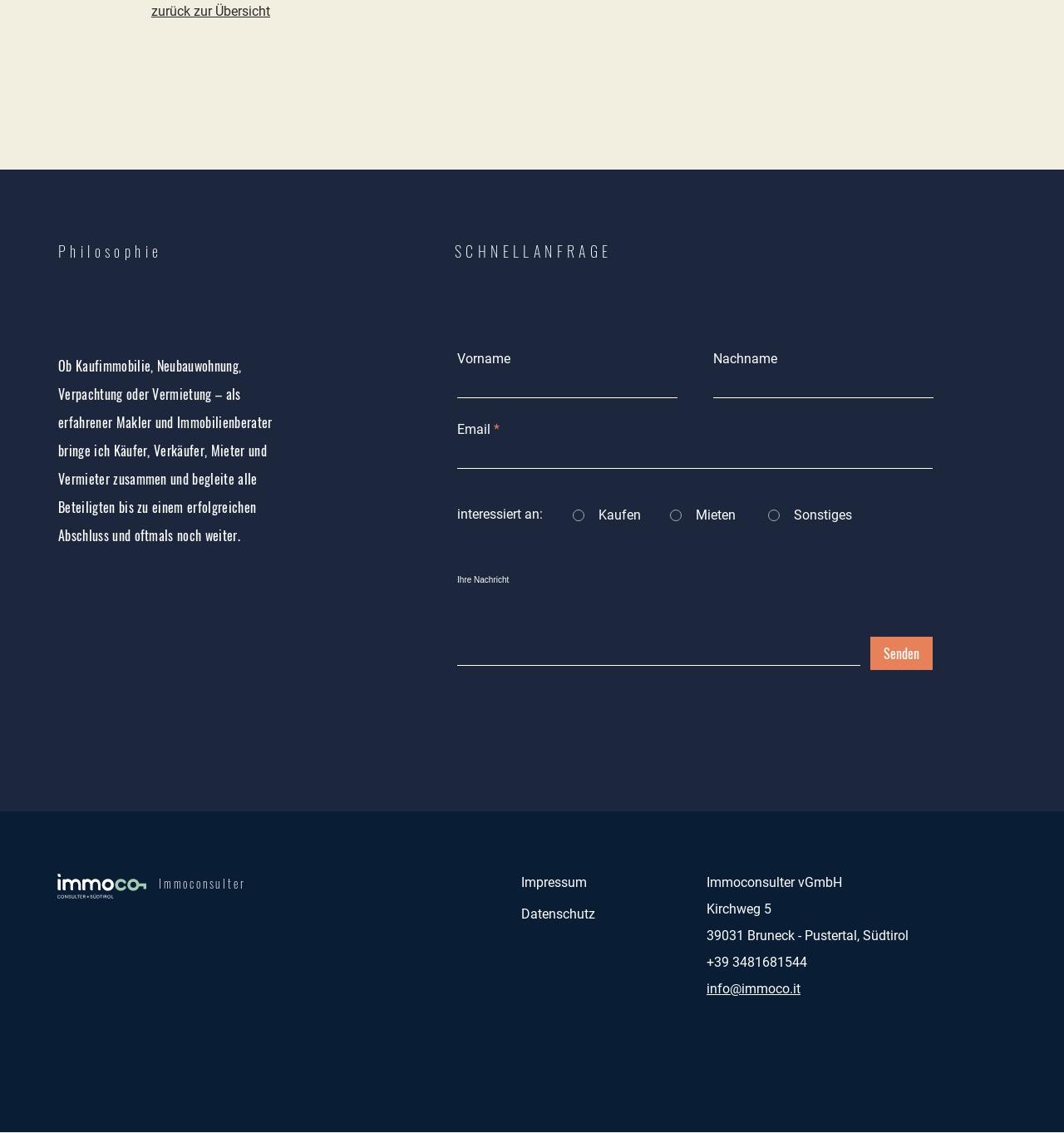Please find the bounding box for the following UI element description. Provide the coordinates in (top-left x, top-left y, bottom-right x, bottom-right y) format, with values between 0 and 1: Immoconsulter

[0.149, 0.772, 0.231, 0.787]